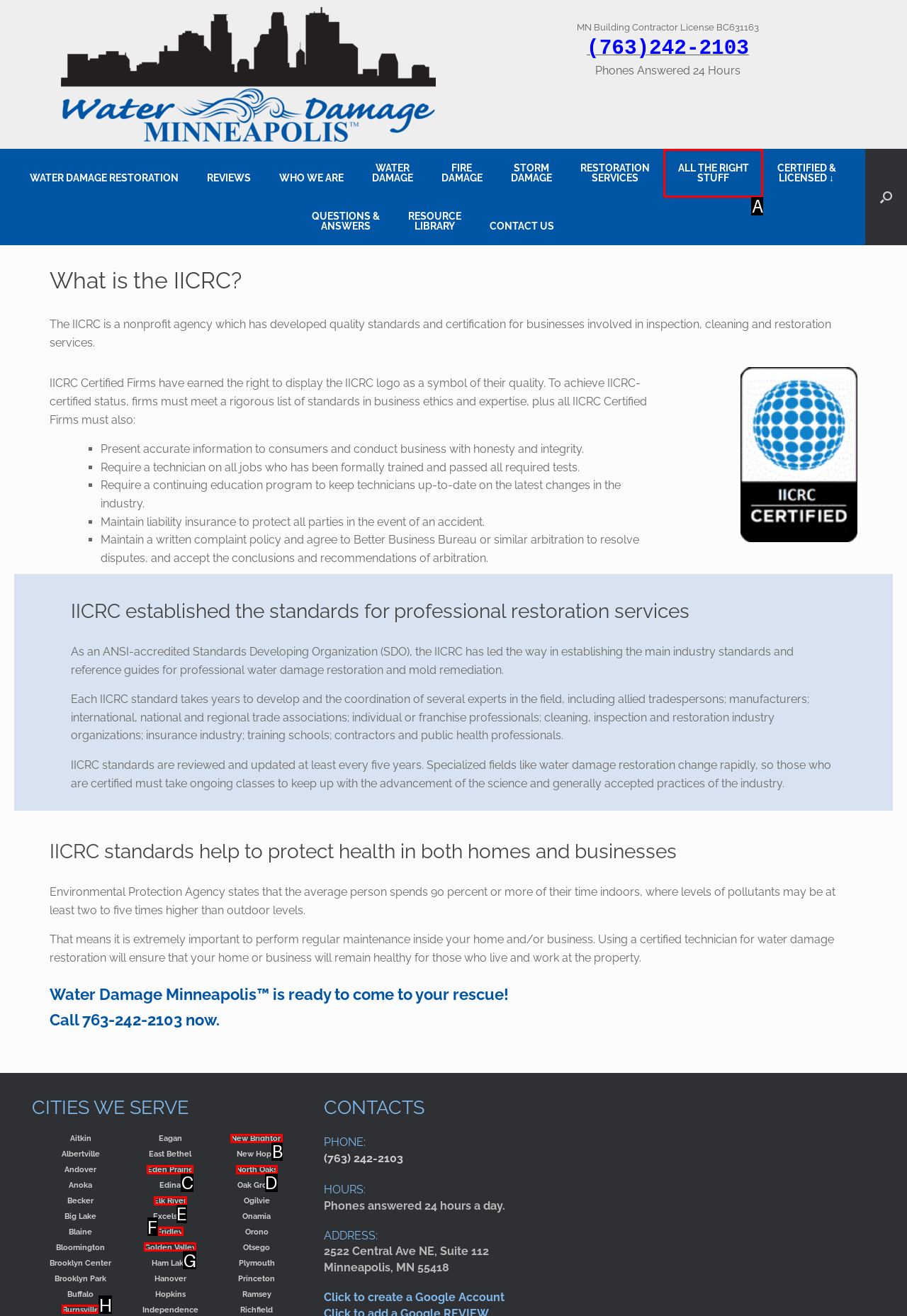Given the description: ALL THE RIGHT STUFF, select the HTML element that best matches it. Reply with the letter of your chosen option.

A